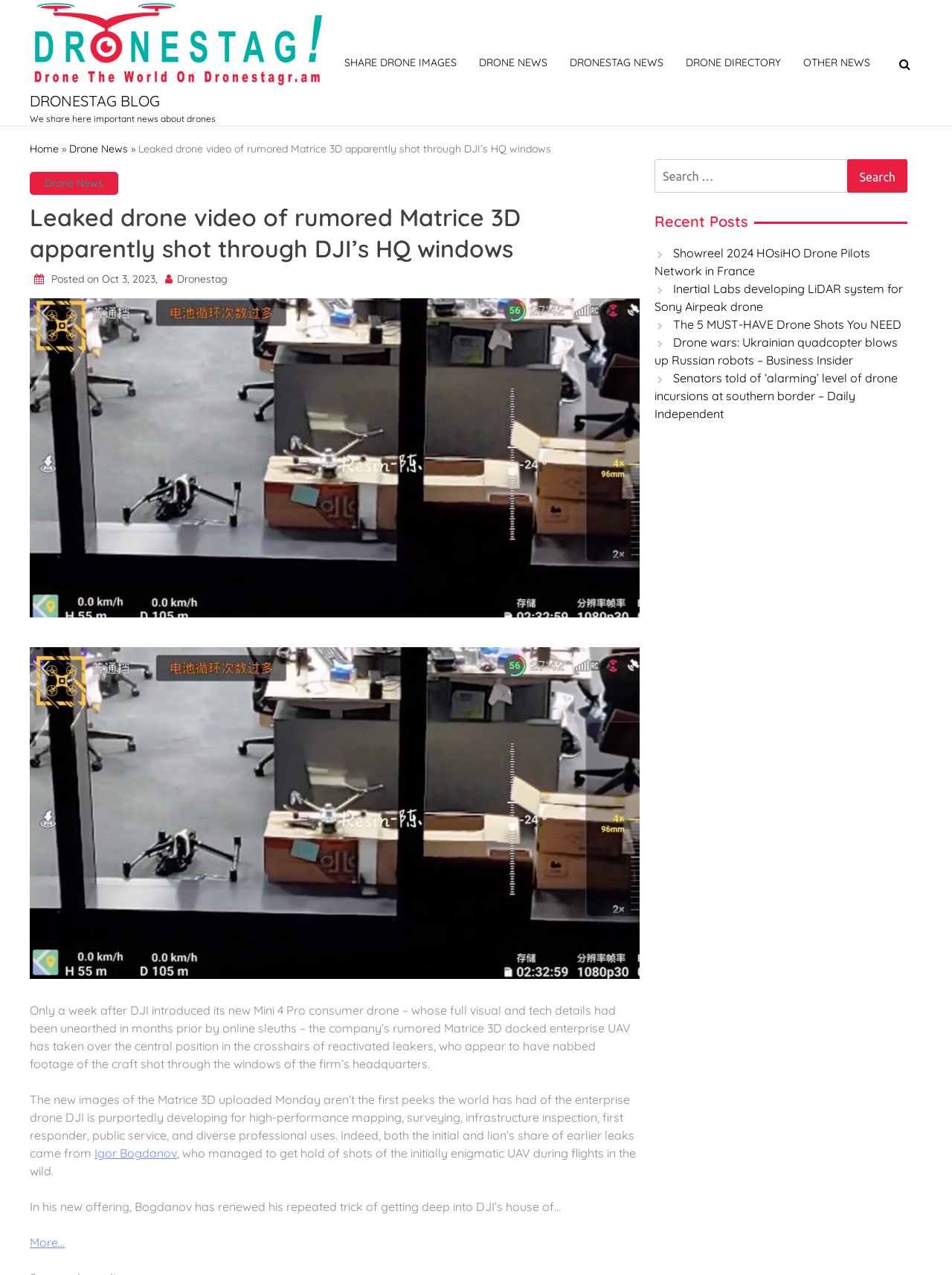Find the bounding box coordinates of the clickable element required to execute the following instruction: "Search for something". Provide the coordinates as four float numbers between 0 and 1, i.e., [left, top, right, bottom].

[0.688, 0.125, 0.953, 0.151]